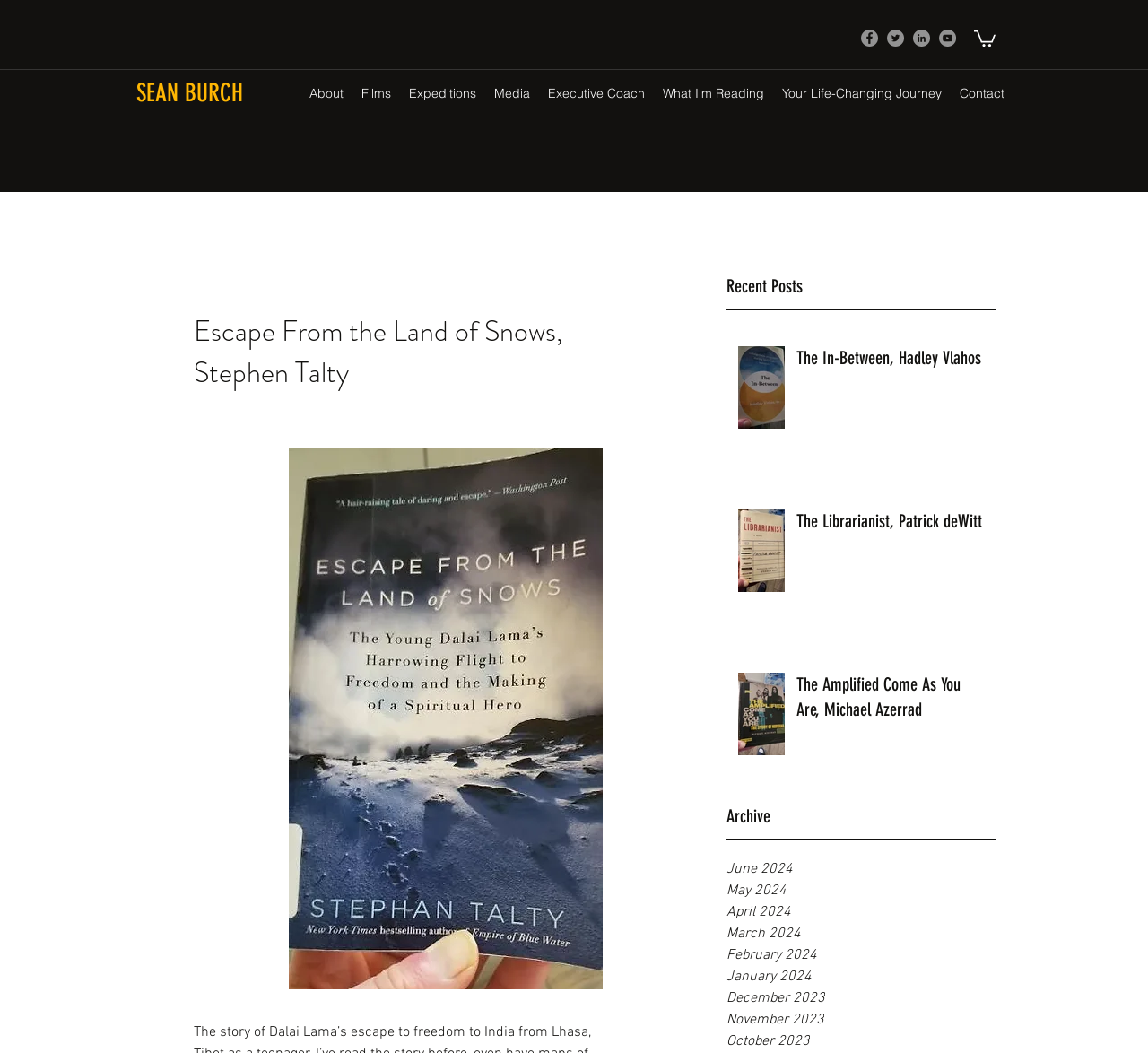Generate the text content of the main heading of the webpage.

Escape From the Land of Snows, Stephen Talty